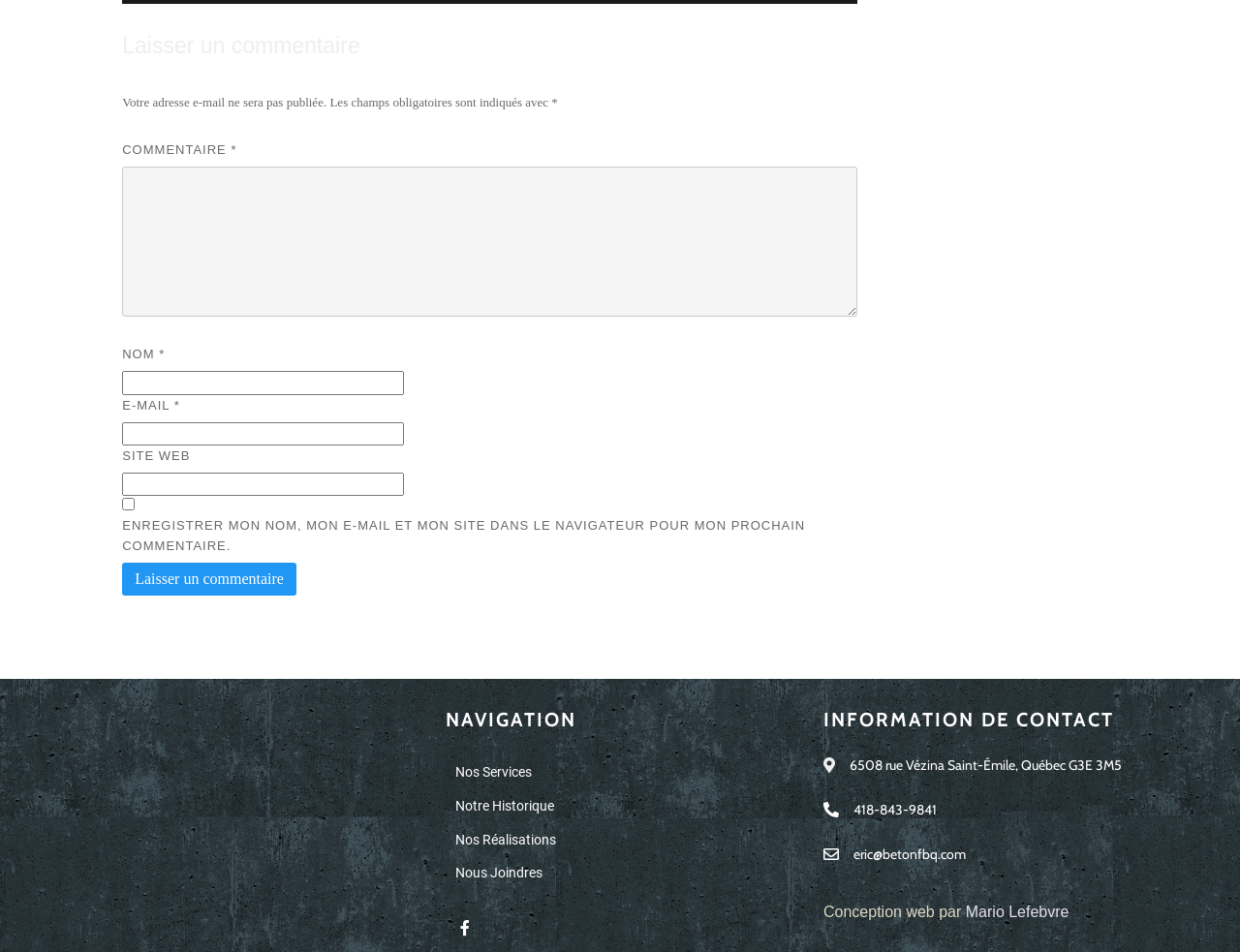Locate the bounding box coordinates of the clickable element to fulfill the following instruction: "Type your name". Provide the coordinates as four float numbers between 0 and 1 in the format [left, top, right, bottom].

[0.099, 0.39, 0.326, 0.415]